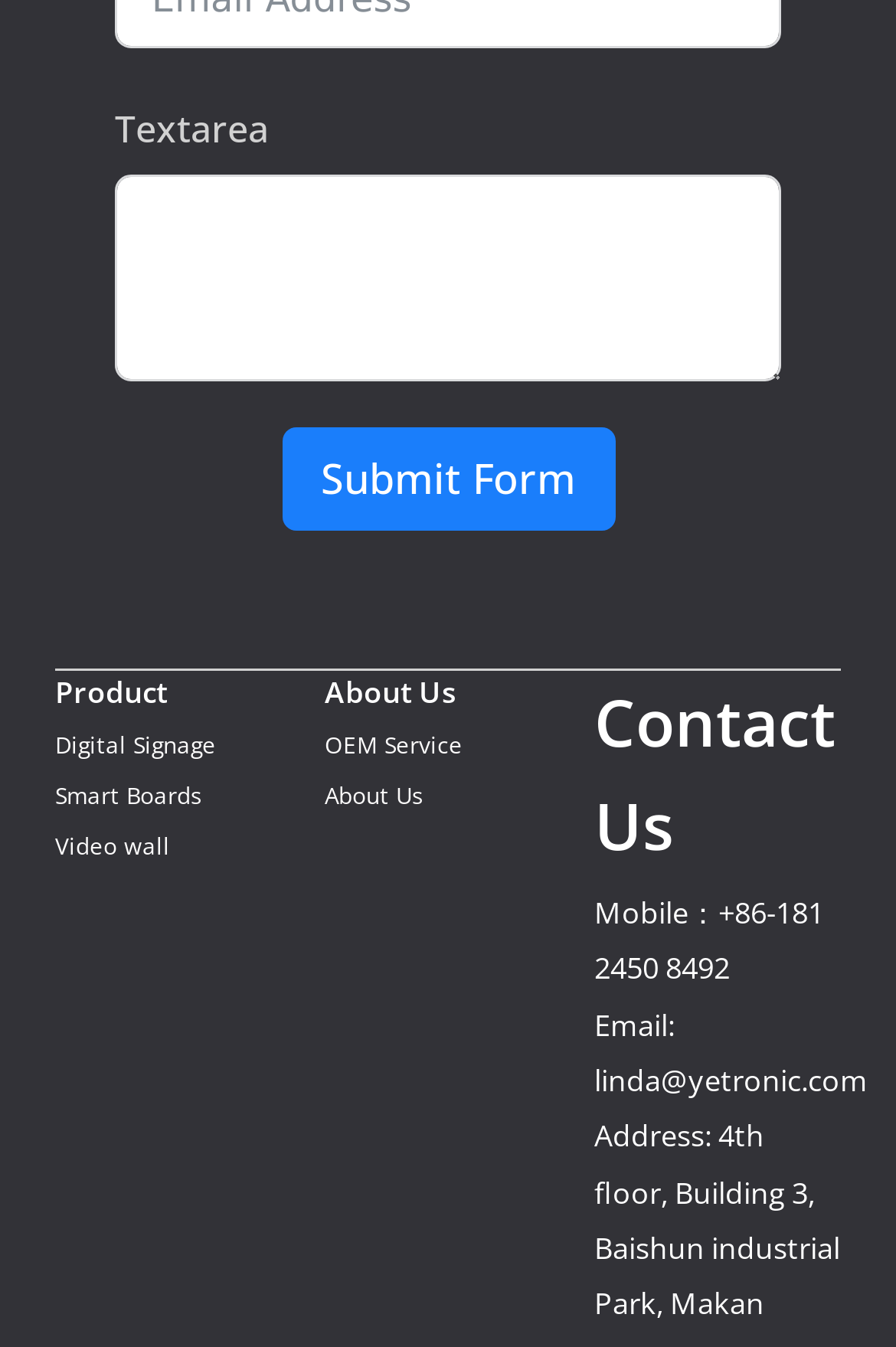How many main categories are on the webpage?
Provide a detailed and well-explained answer to the question.

The webpage has three main categories: 'Product', 'About Us', and 'Contact Us', each with its own set of links and headings.